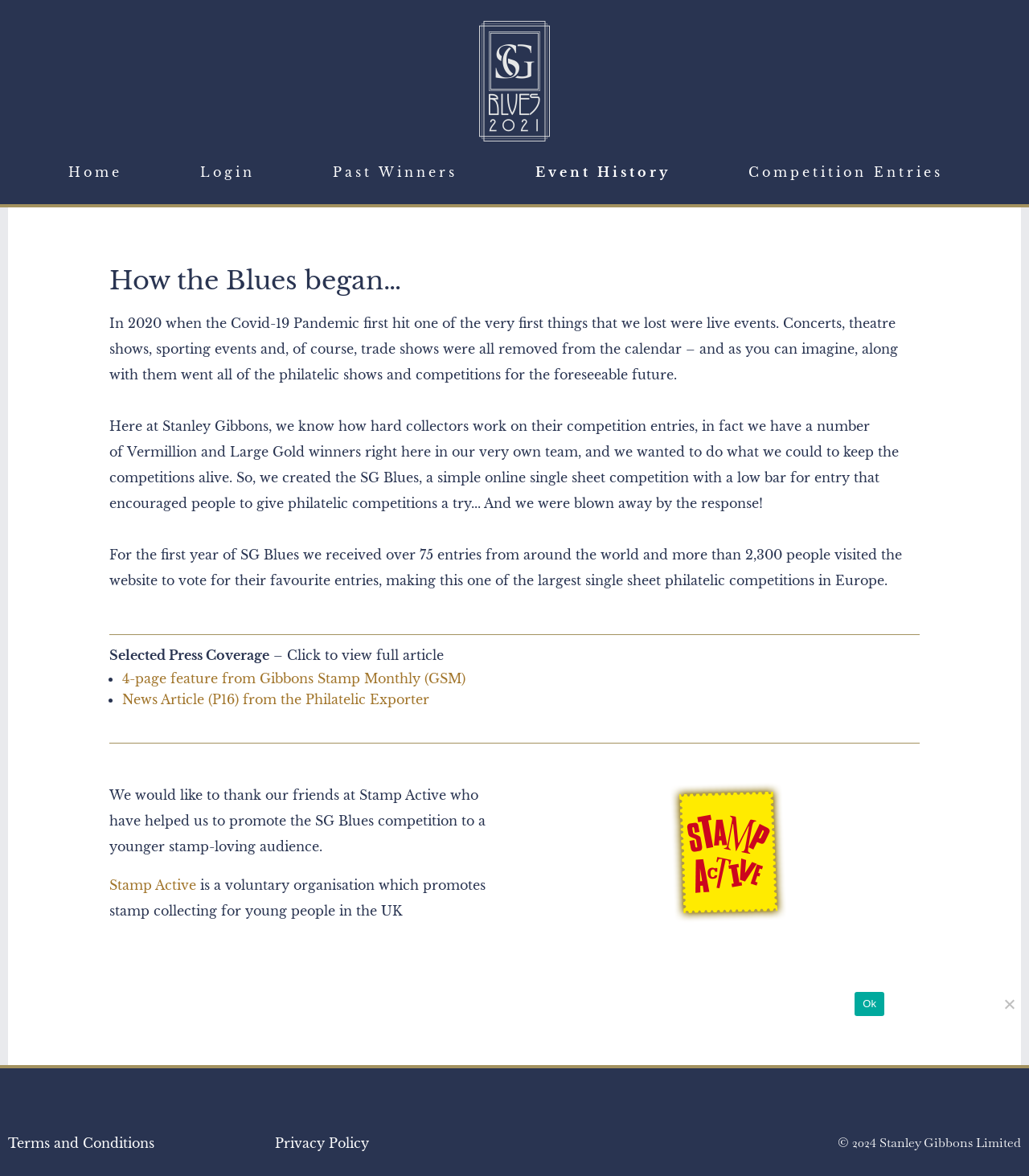Please examine the image and provide a detailed answer to the question: What is the purpose of the SG Blues competition?

The webpage explains that the SG Blues competition was created to keep philatelic competitions alive during the Covid-19 pandemic, which caused the cancellation of live events, including trade shows and competitions.